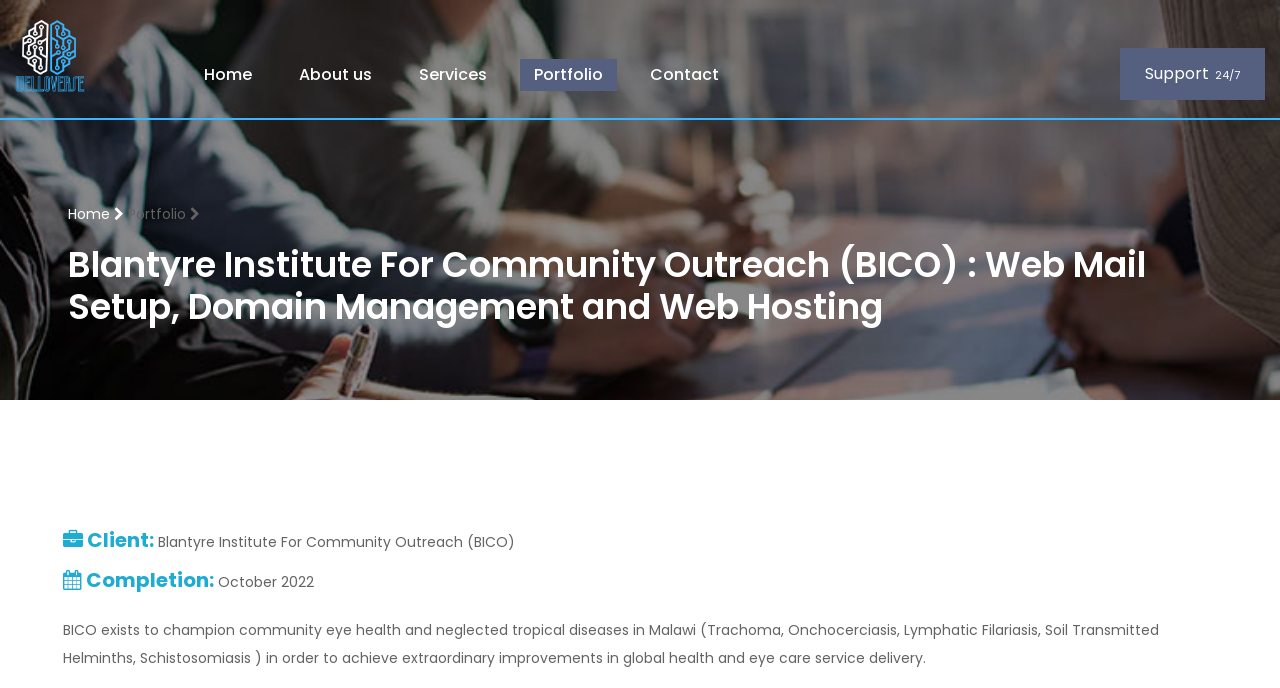What is the name of the institute?
From the screenshot, provide a brief answer in one word or phrase.

Blantyre Institute For Community Outreach